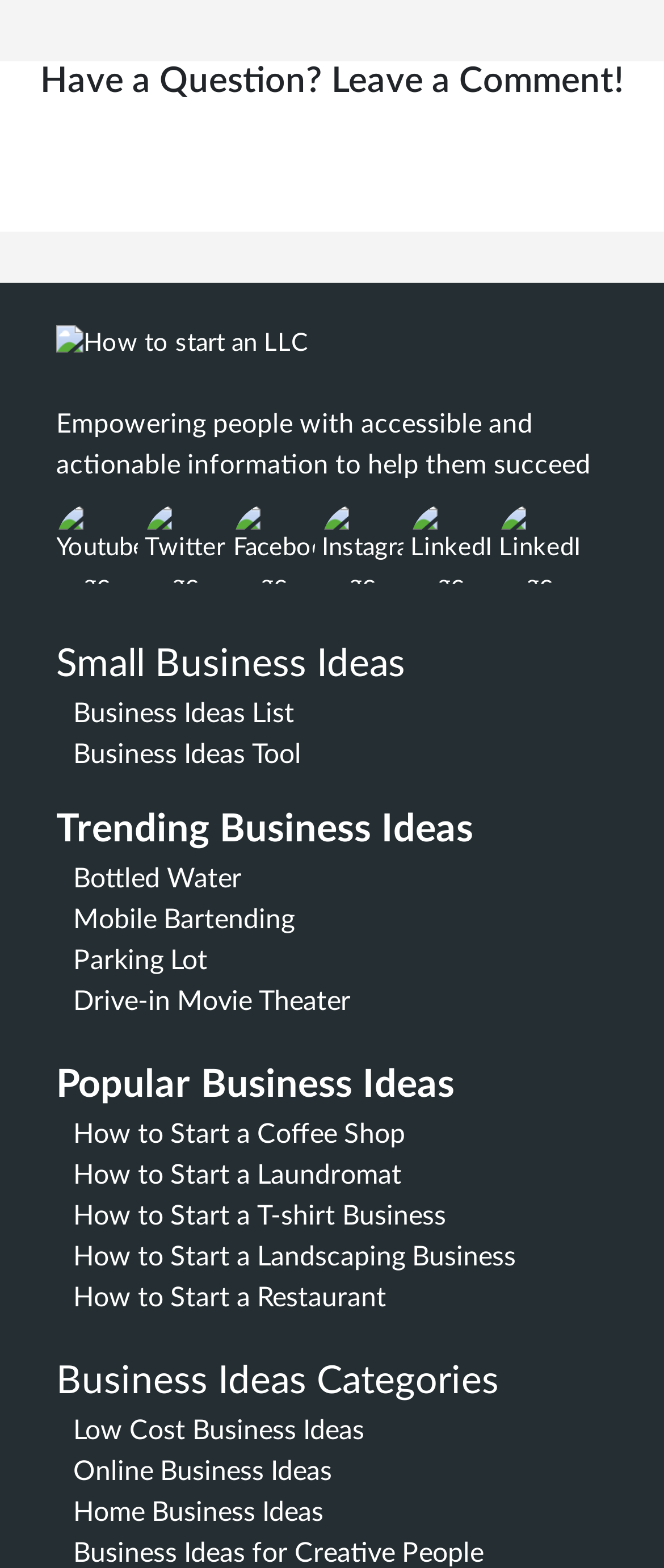Respond with a single word or short phrase to the following question: 
How many categories of business ideas are listed?

4